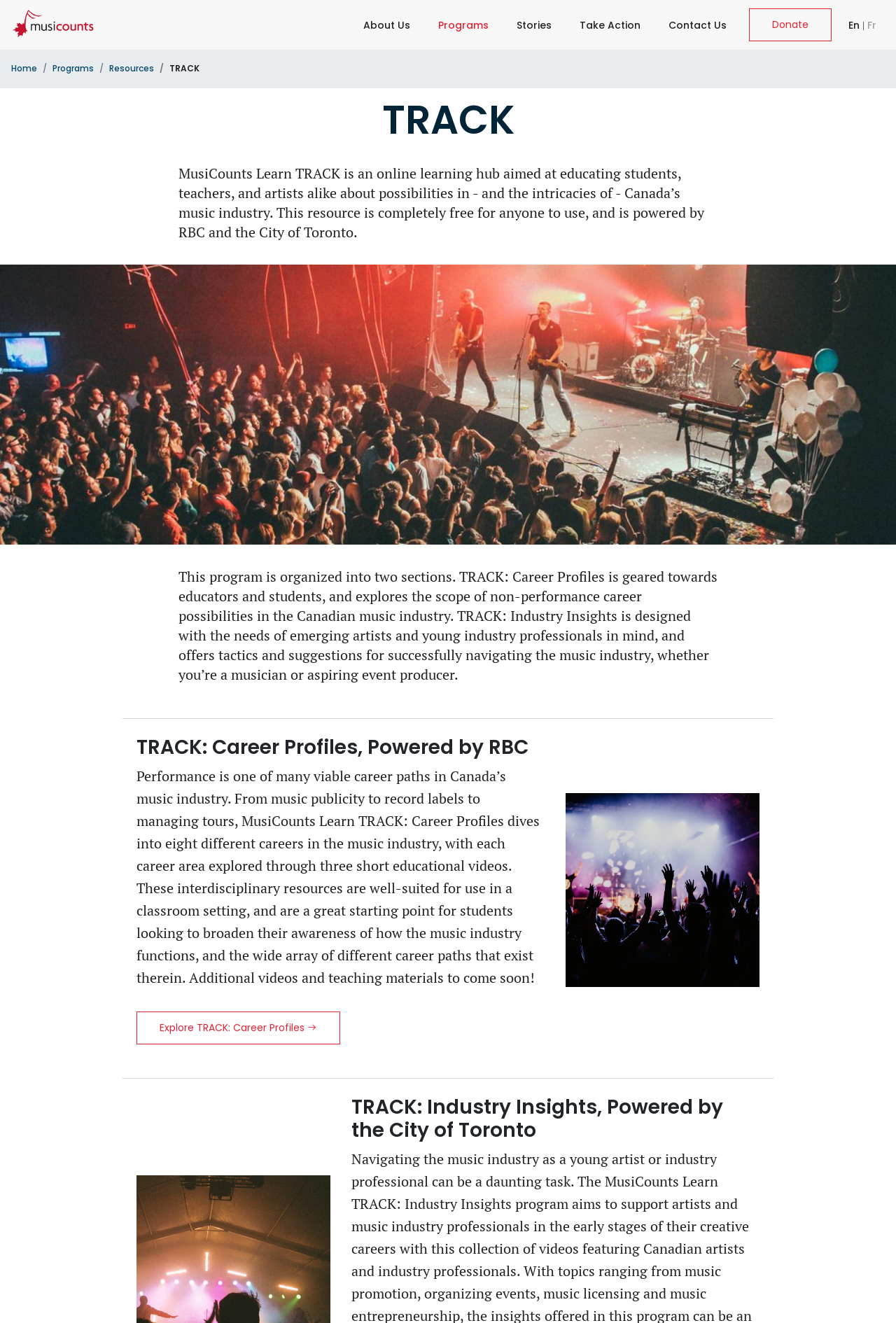Locate the bounding box coordinates of the region to be clicked to comply with the following instruction: "Explore TRACK: Career Profiles". The coordinates must be four float numbers between 0 and 1, in the form [left, top, right, bottom].

[0.152, 0.764, 0.38, 0.789]